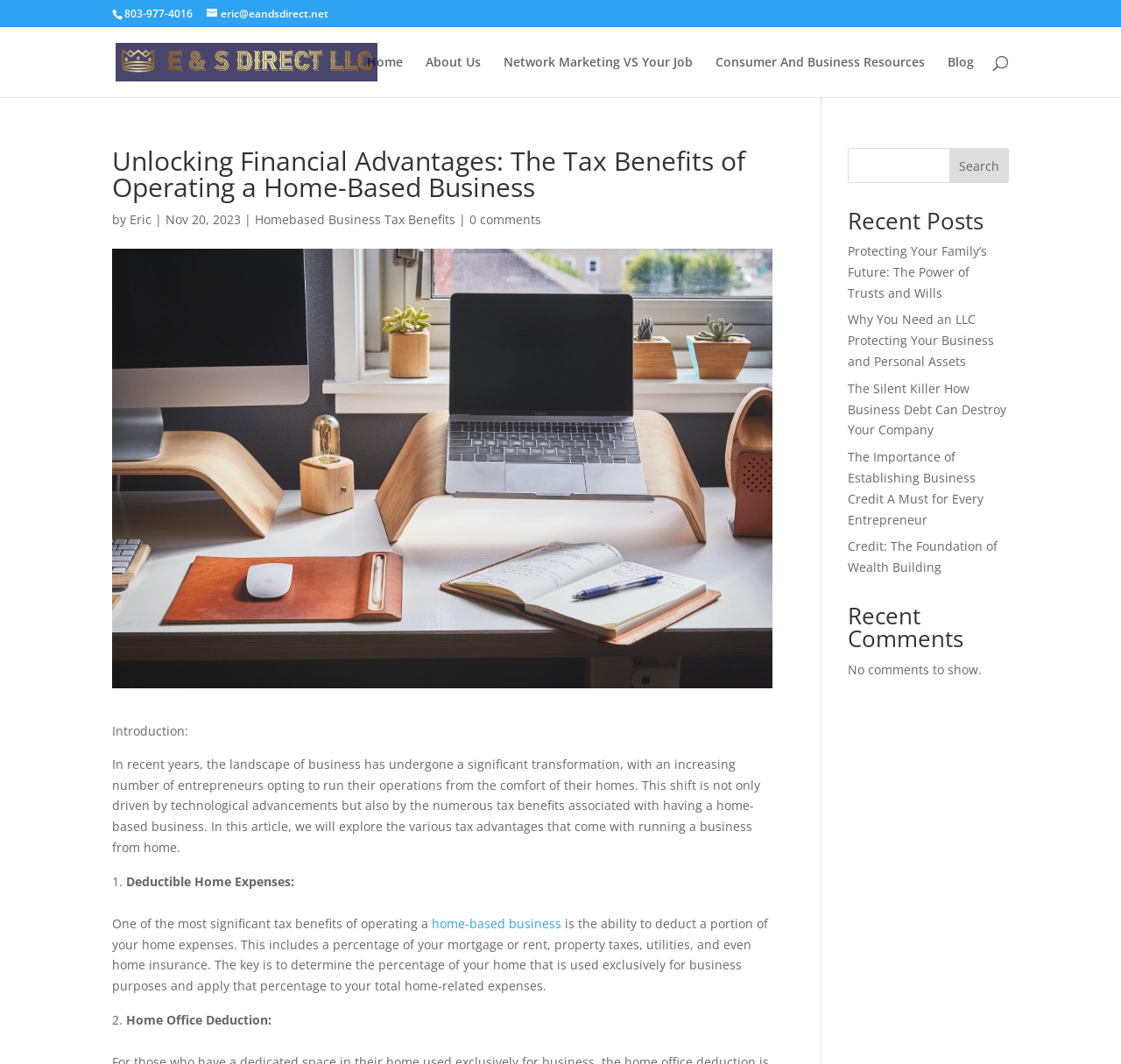Please identify the bounding box coordinates of where to click in order to follow the instruction: "Read the blog".

[0.845, 0.053, 0.869, 0.091]